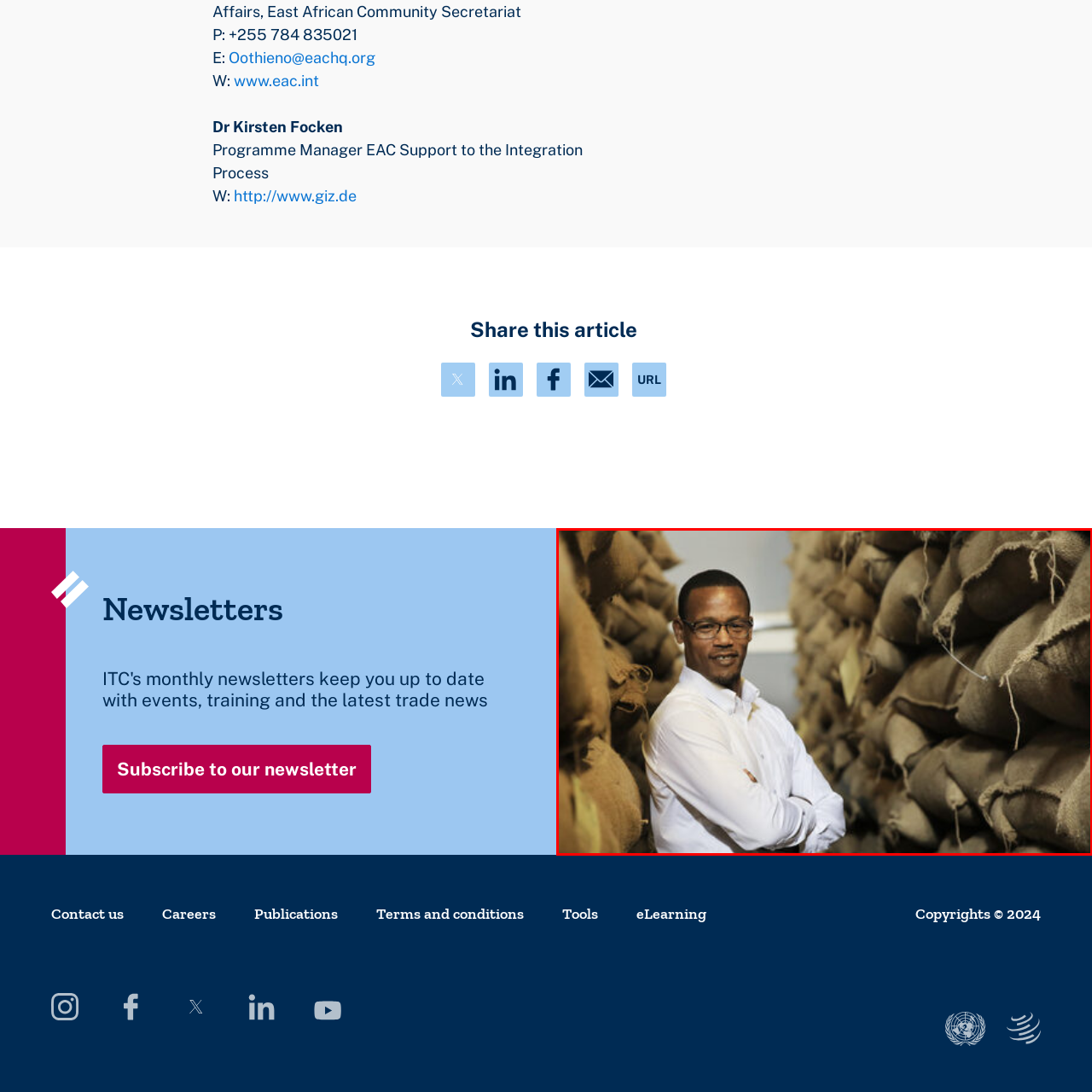What is likely stored in the warehouse?
Examine the image inside the red bounding box and give an in-depth answer to the question, using the visual evidence provided.

The texture and appearance of the large, burlap sacks in the warehouse suggest that they are used to store agricultural products such as grains or coffee beans, which is a common use for this type of storage facility.